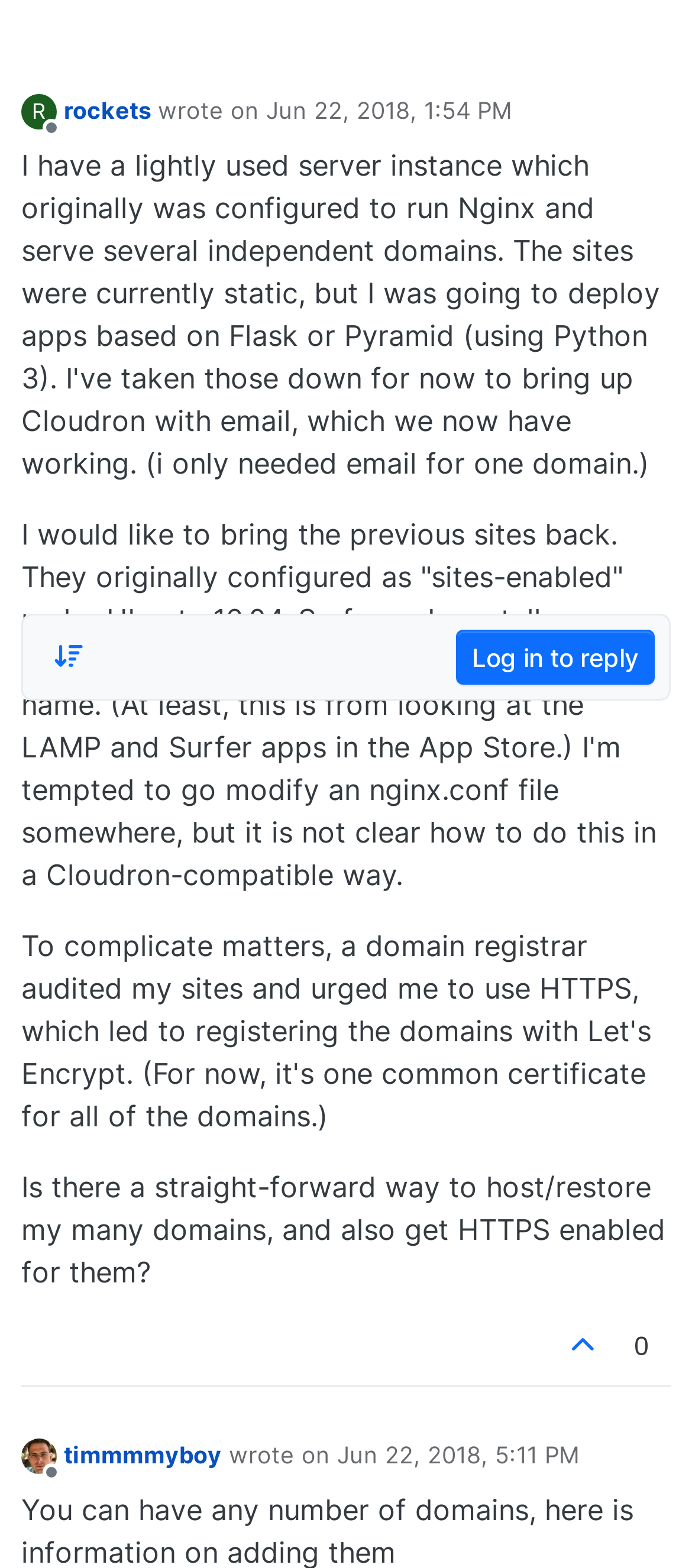Can you find the bounding box coordinates for the UI element given this description: "R Offline"? Provide the coordinates as four float numbers between 0 and 1: [left, top, right, bottom].

[0.031, 0.581, 0.082, 0.605]